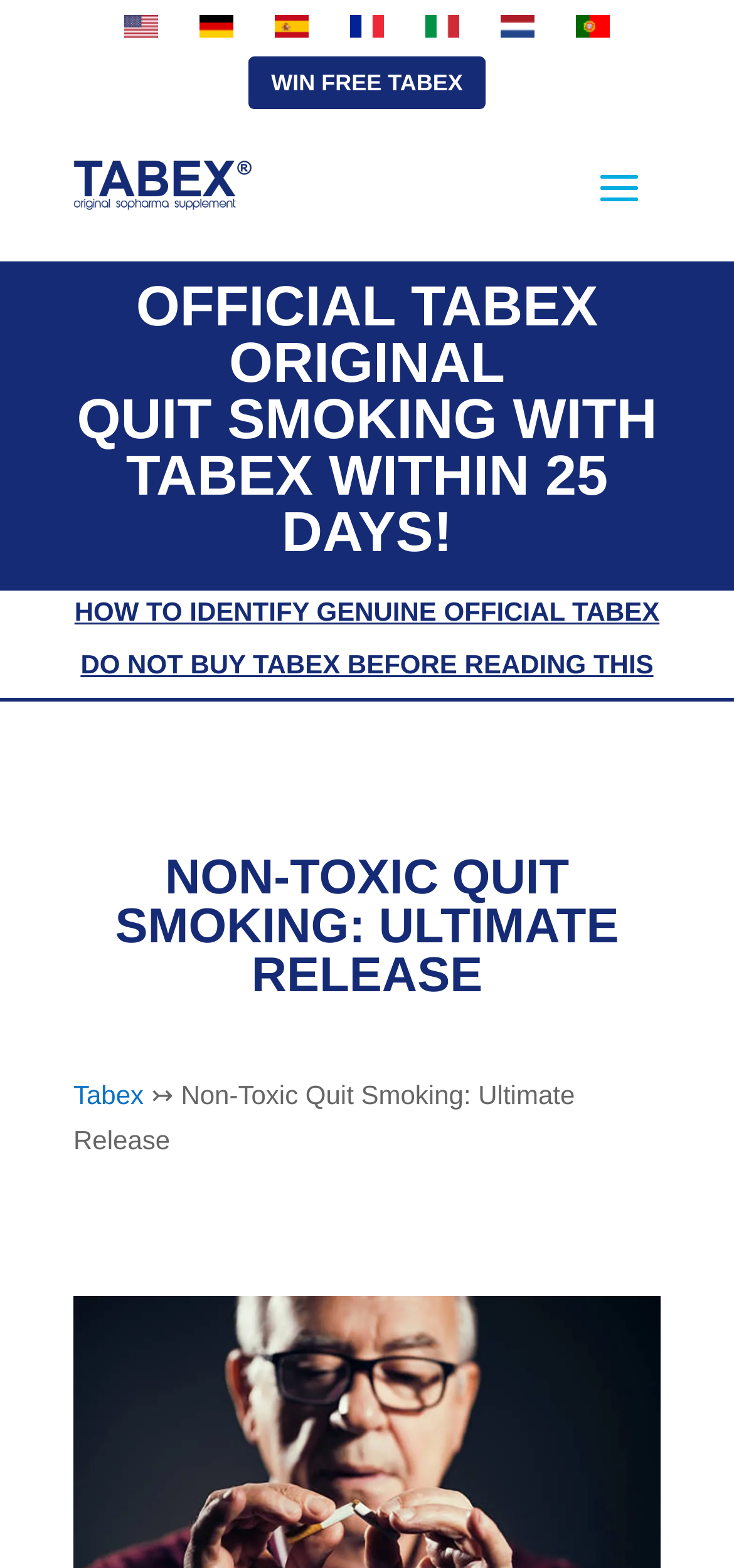Please provide a comprehensive response to the question based on the details in the image: How many links are there on the webpage?

I counted the number of link elements on the webpage, which are 'en_US', 'de_DE', 'es_ES', 'fr_FR', 'it_IT', 'nl_NL', 'pt_PT', 'WIN FREE TABEX', 'Official Tabex Original', 'HOW TO IDENTIFY GENUINE OFFICIAL TABEX', 'DO NOT BUY TABEX BEFORE READING THIS', and 'Tabex'. Therefore, there are 9 links on the webpage.